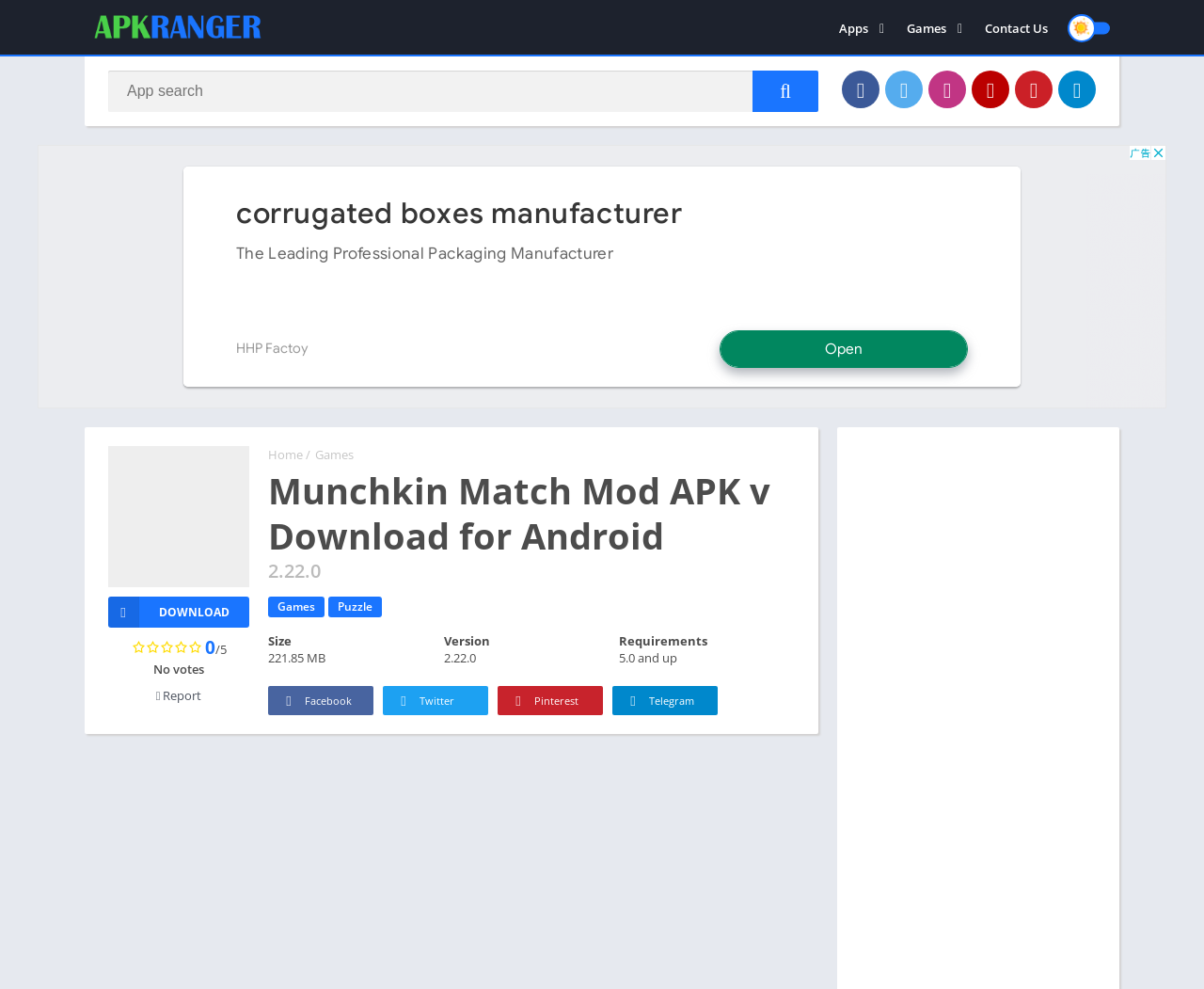Identify the bounding box coordinates for the element that needs to be clicked to fulfill this instruction: "Go to Games category". Provide the coordinates in the format of four float numbers between 0 and 1: [left, top, right, bottom].

[0.741, 0.012, 0.805, 0.045]